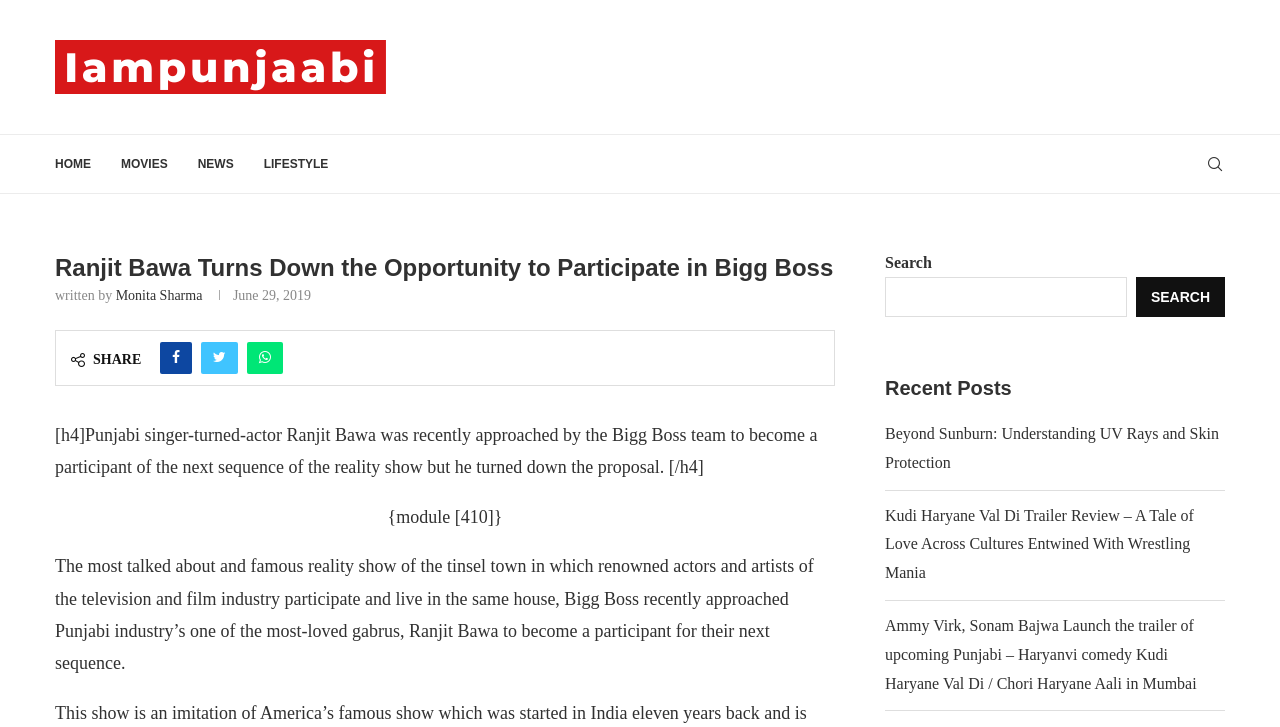Can you find and generate the webpage's heading?

Ranjit Bawa Turns Down the Opportunity to Participate in Bigg Boss